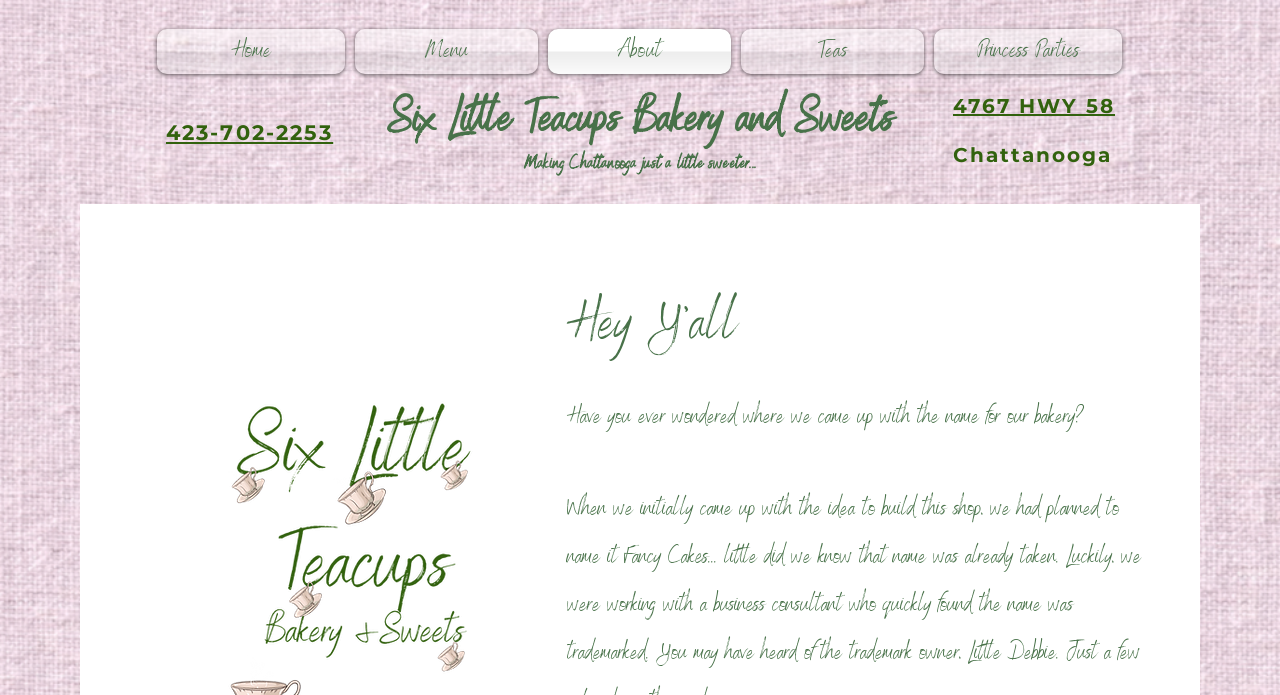What is the bakery's slogan?
Based on the image, provide a one-word or brief-phrase response.

Making Chattanooga just a little sweeter...